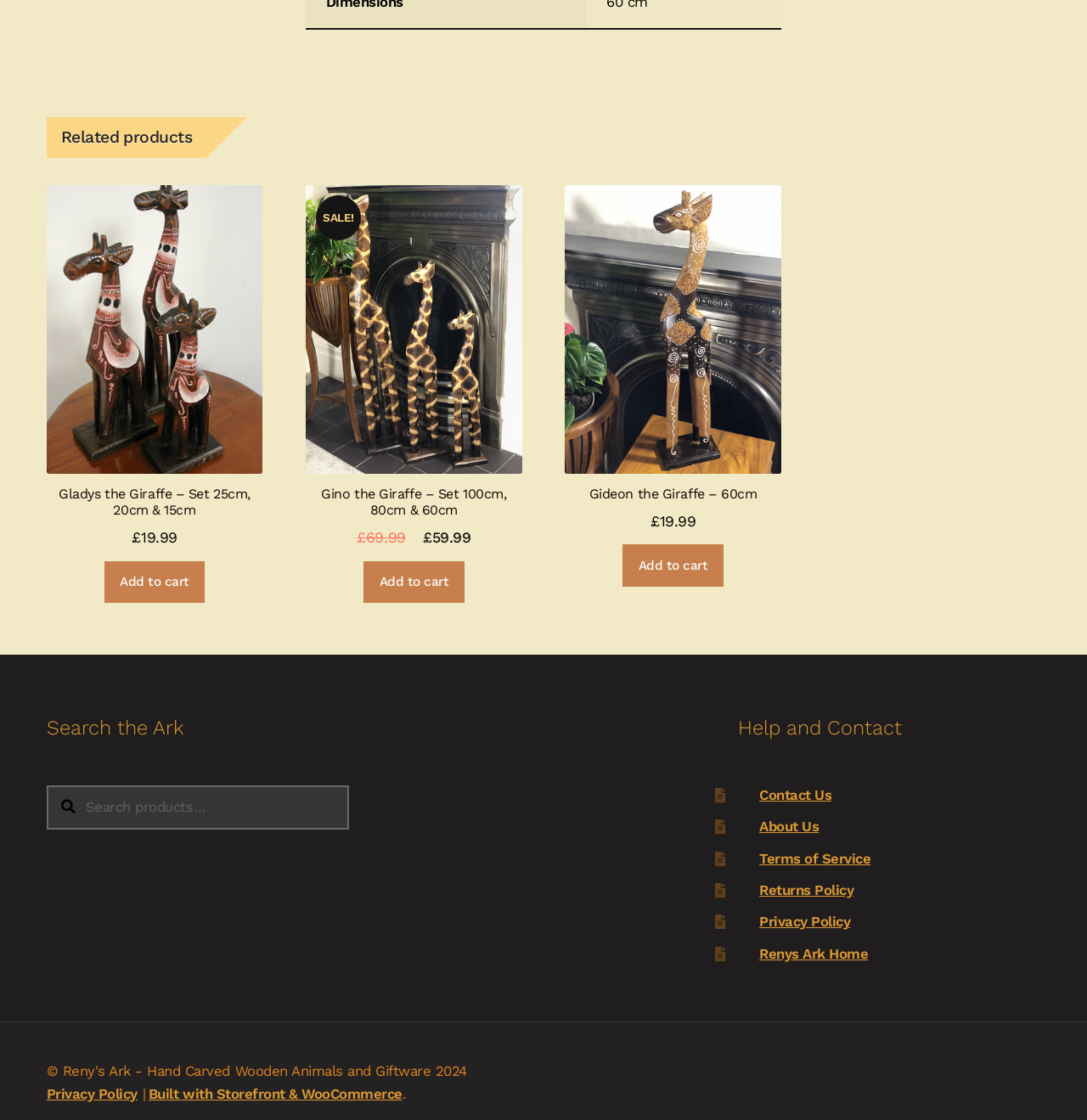Find the bounding box coordinates of the area that needs to be clicked in order to achieve the following instruction: "Search for products". The coordinates should be specified as four float numbers between 0 and 1, i.e., [left, top, right, bottom].

[0.043, 0.701, 0.321, 0.74]